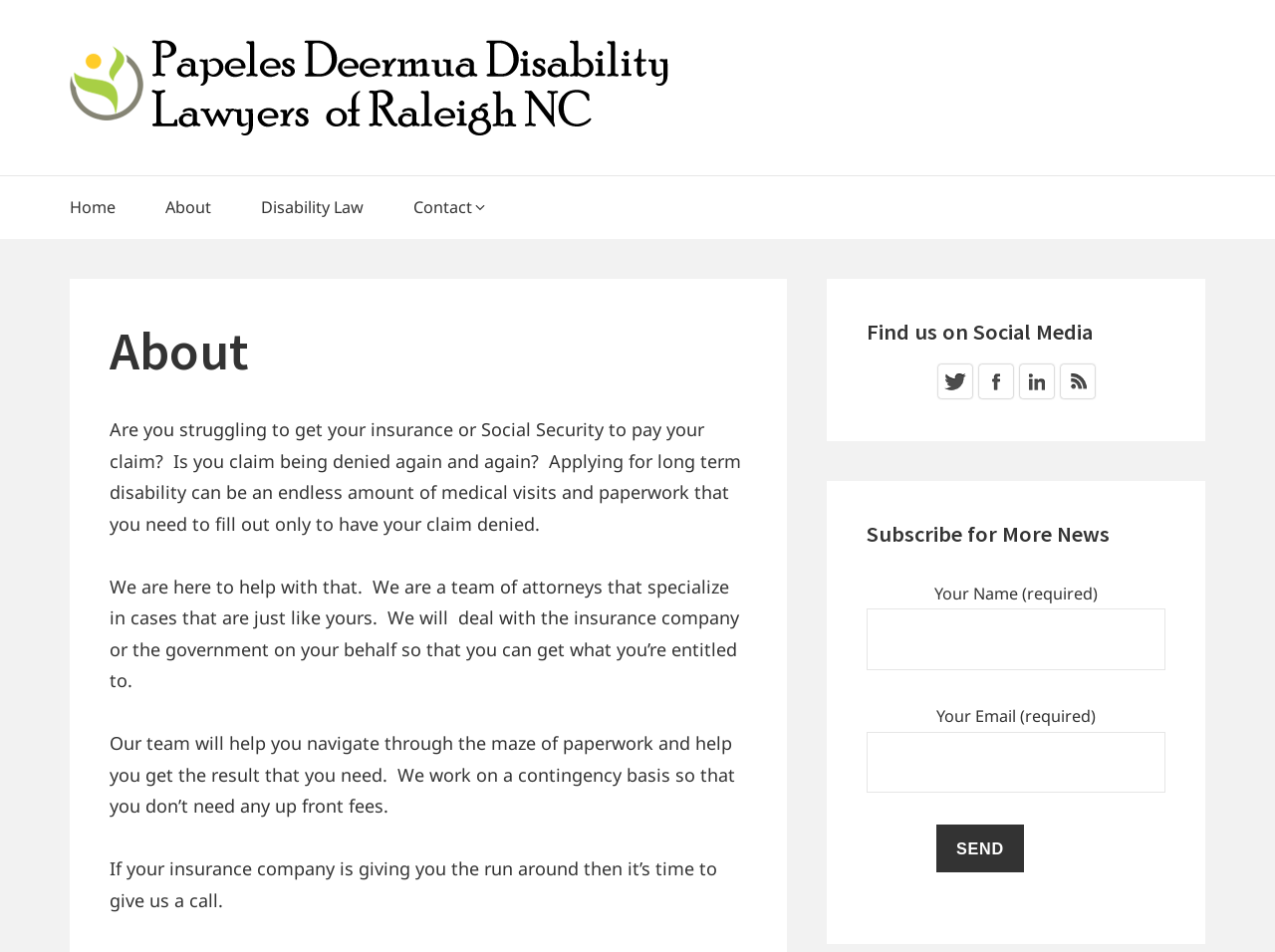Find the bounding box coordinates of the clickable element required to execute the following instruction: "Visit the Facebook page". Provide the coordinates as four float numbers between 0 and 1, i.e., [left, top, right, bottom].

[0.765, 0.387, 0.797, 0.41]